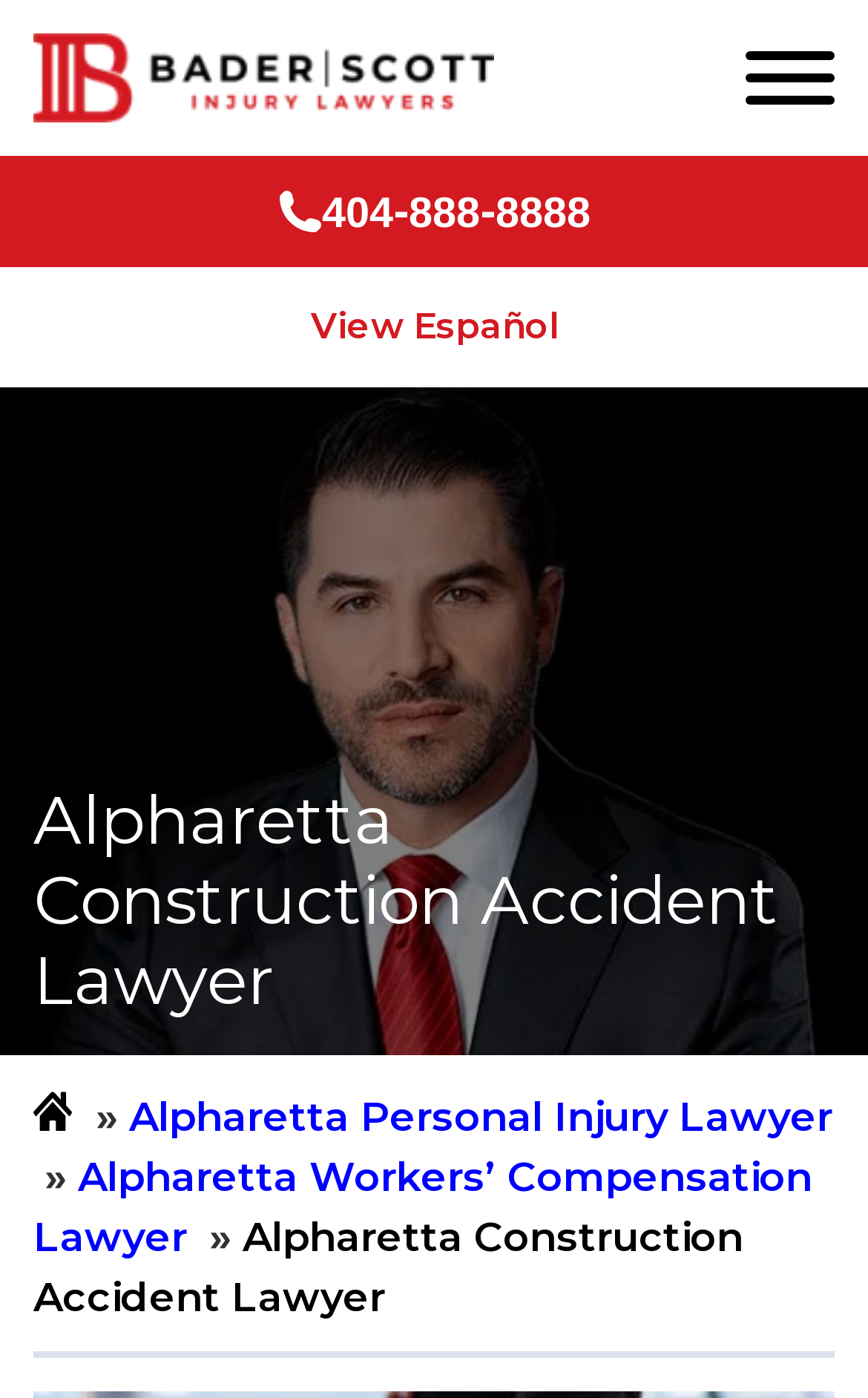What is the phone number to contact?
Based on the screenshot, respond with a single word or phrase.

404-888-8888